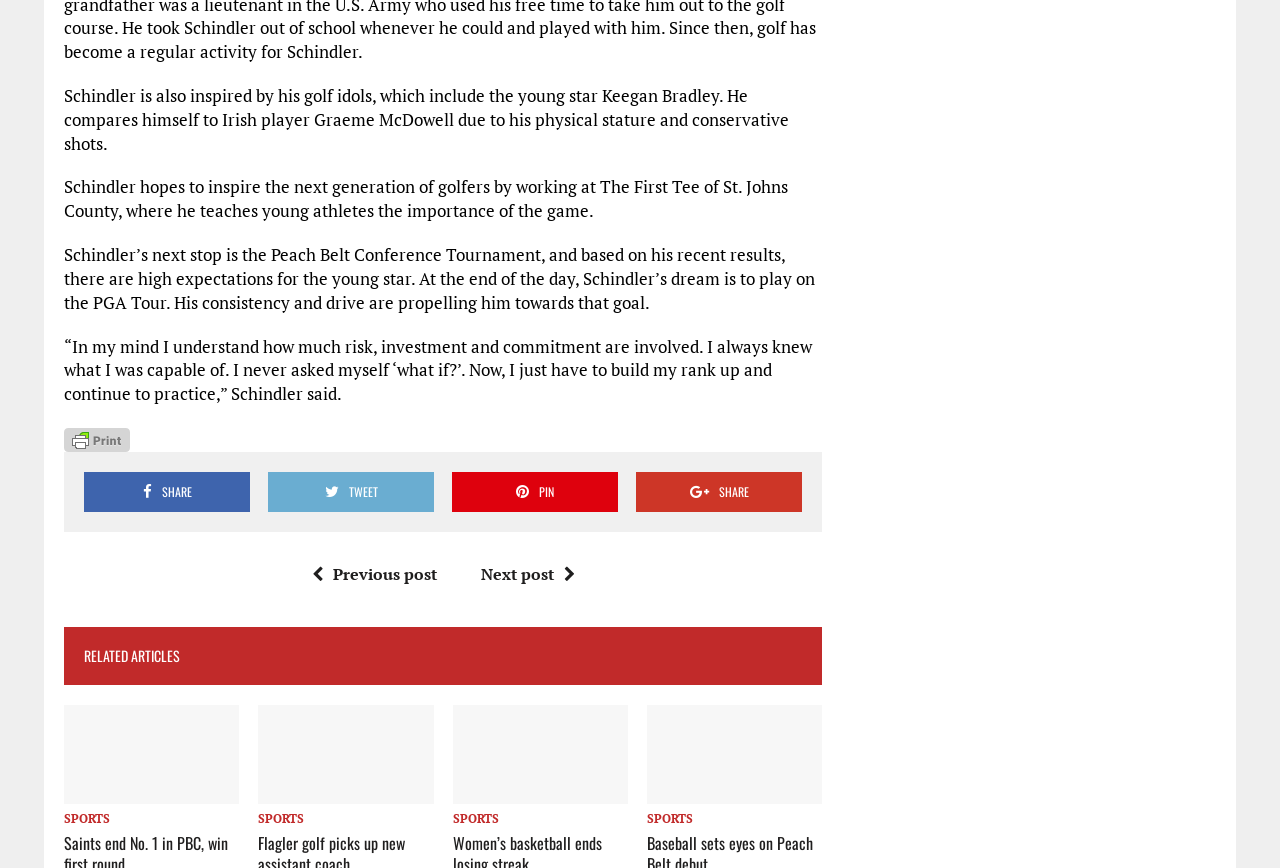Identify the bounding box coordinates of the clickable region required to complete the instruction: "Read the related article 'SPORTS'". The coordinates should be given as four float numbers within the range of 0 and 1, i.e., [left, top, right, bottom].

[0.05, 0.934, 0.086, 0.951]